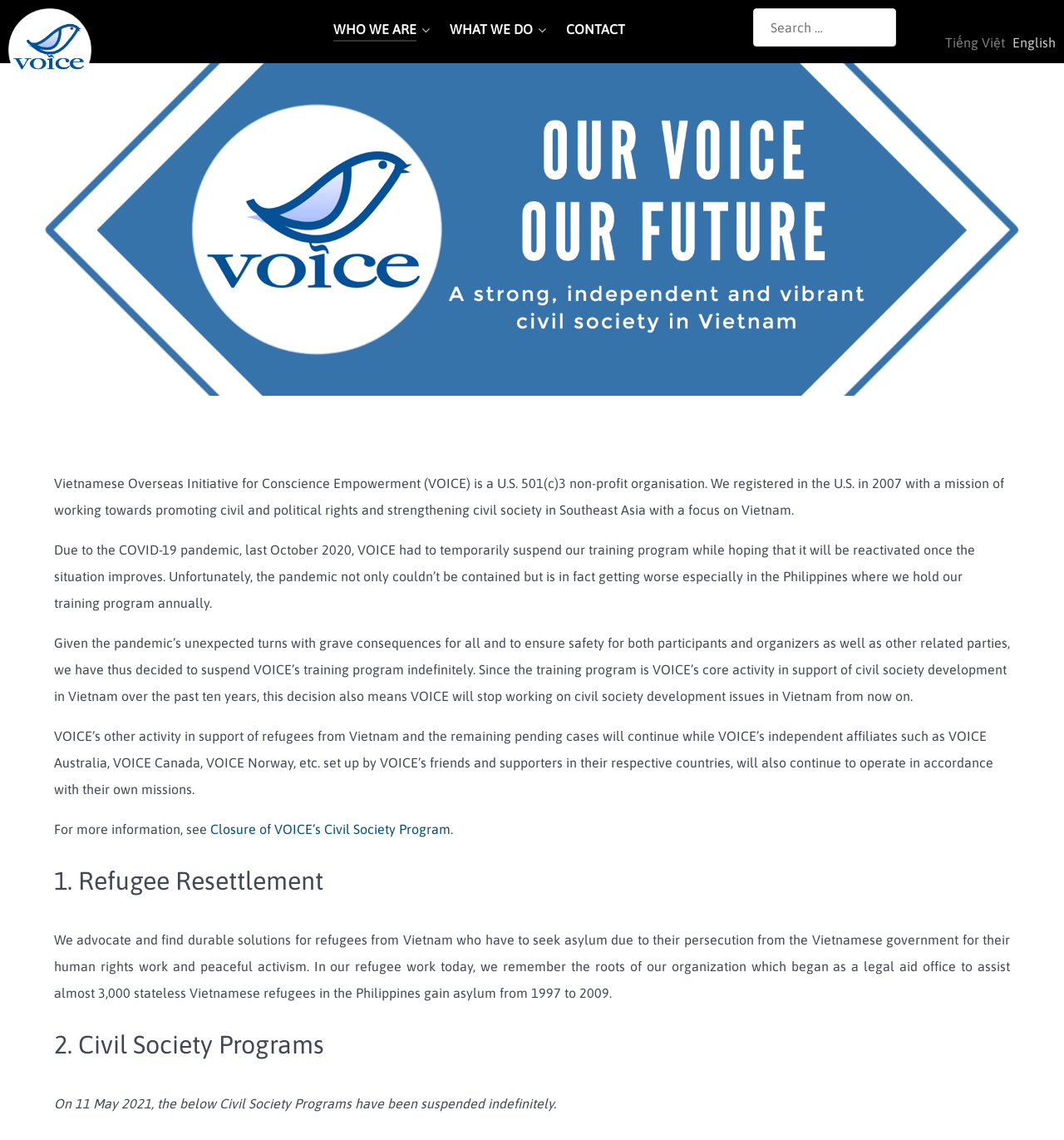Given the element description: "WHAT WE DO", predict the bounding box coordinates of this UI element. The coordinates must be four float numbers between 0 and 1, given as [left, top, right, bottom].

[0.422, 0.016, 0.516, 0.038]